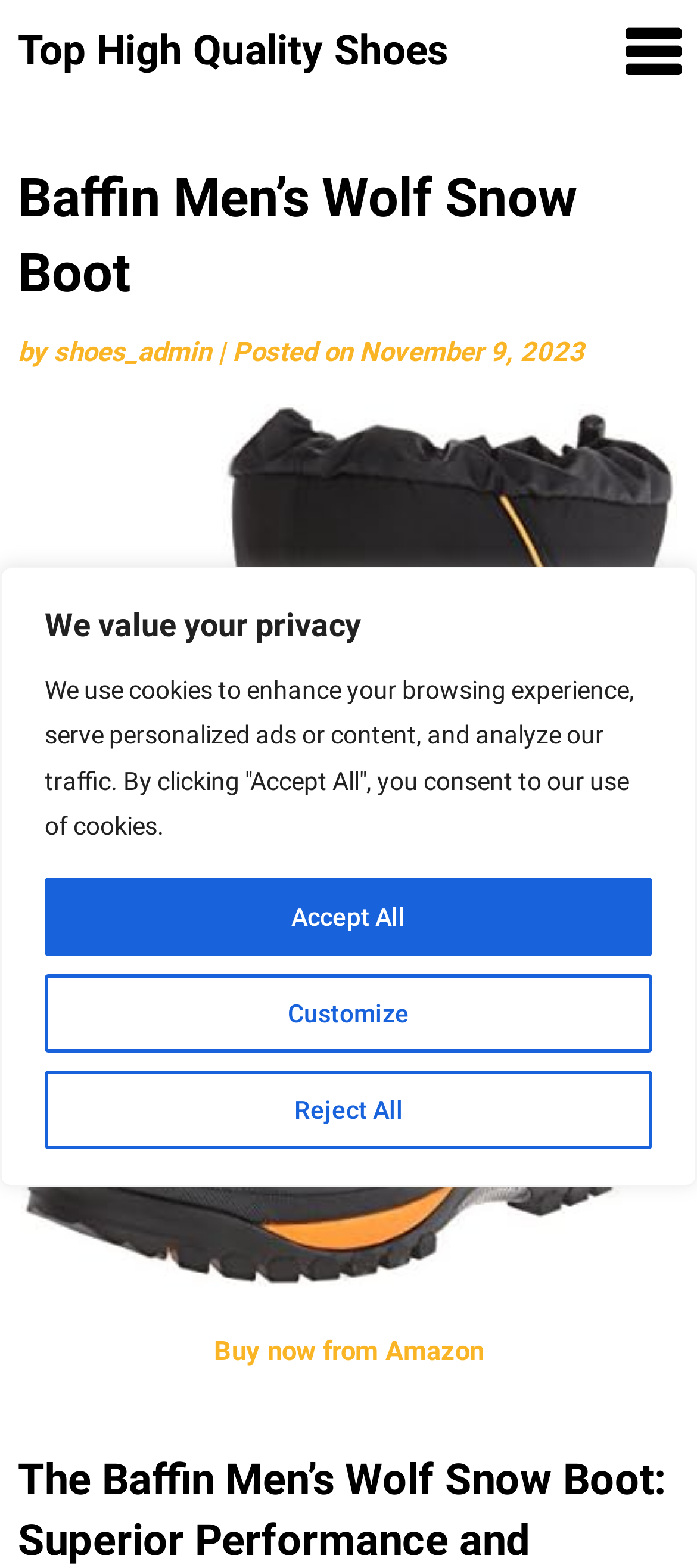Please identify the bounding box coordinates for the region that you need to click to follow this instruction: "Click the Top High Quality Shoes link".

[0.026, 0.017, 0.644, 0.048]